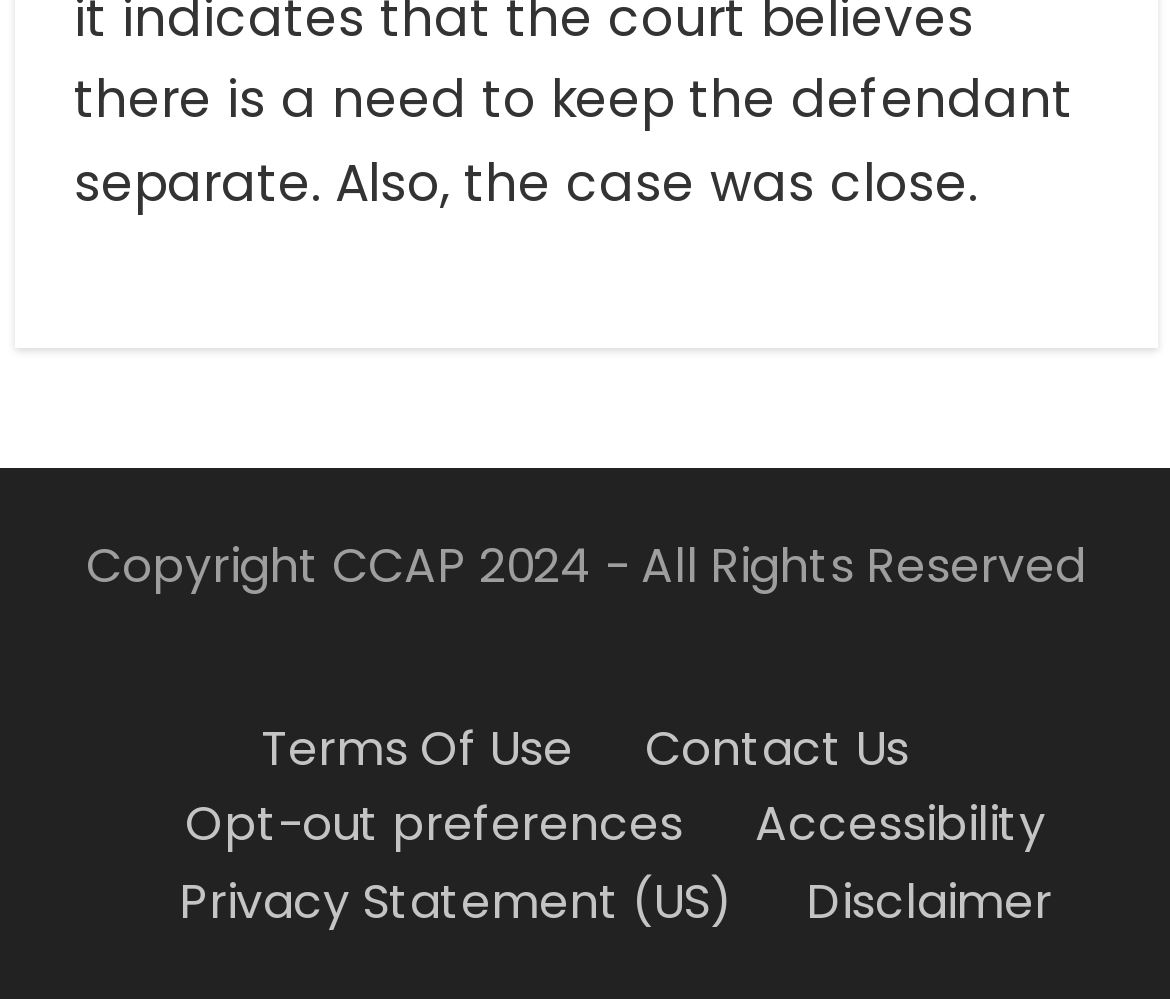Provide the bounding box coordinates for the UI element that is described as: "Opt-out preferences".

[0.158, 0.793, 0.583, 0.856]